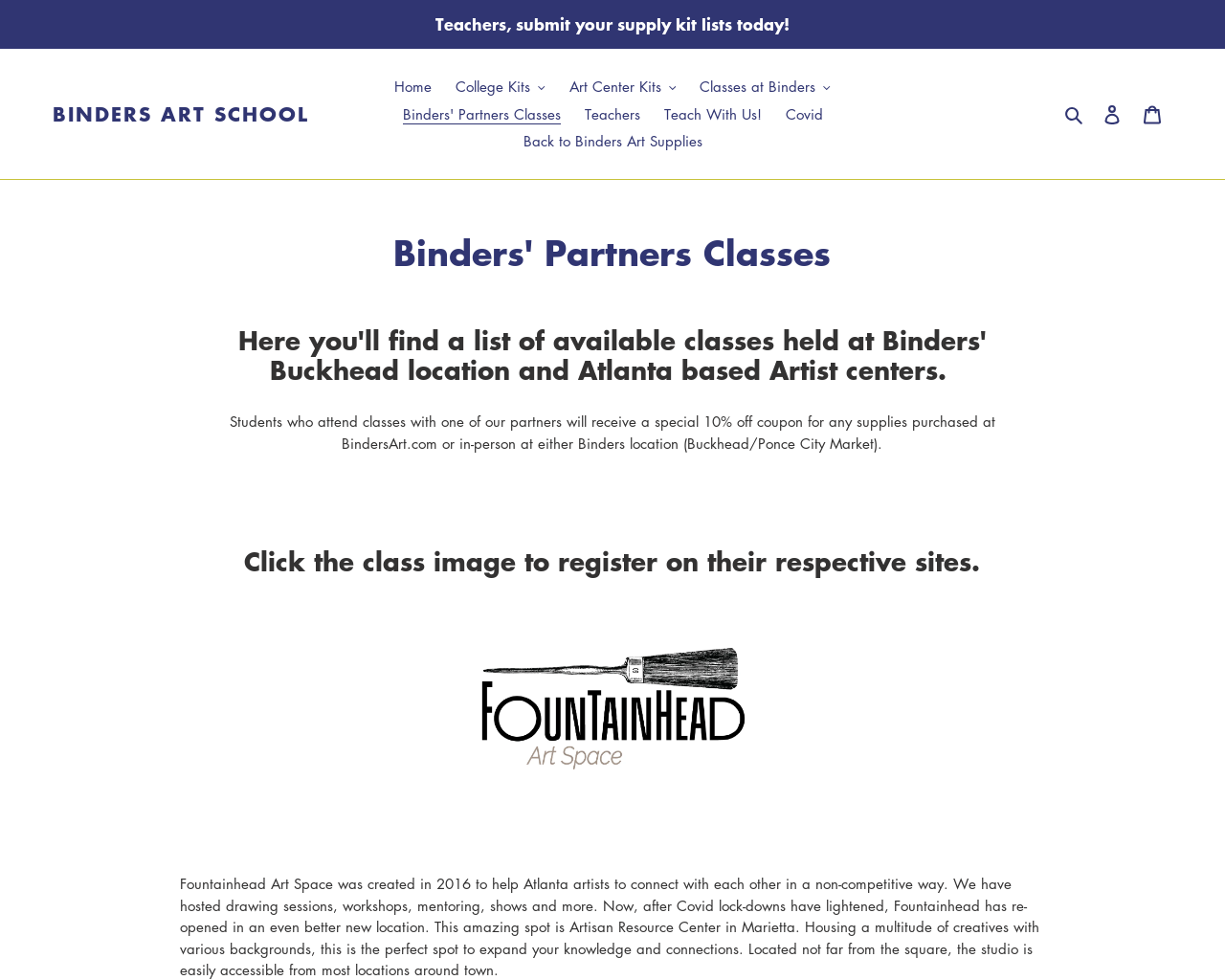Specify the bounding box coordinates of the area to click in order to follow the given instruction: "Search for something."

[0.864, 0.104, 0.891, 0.128]